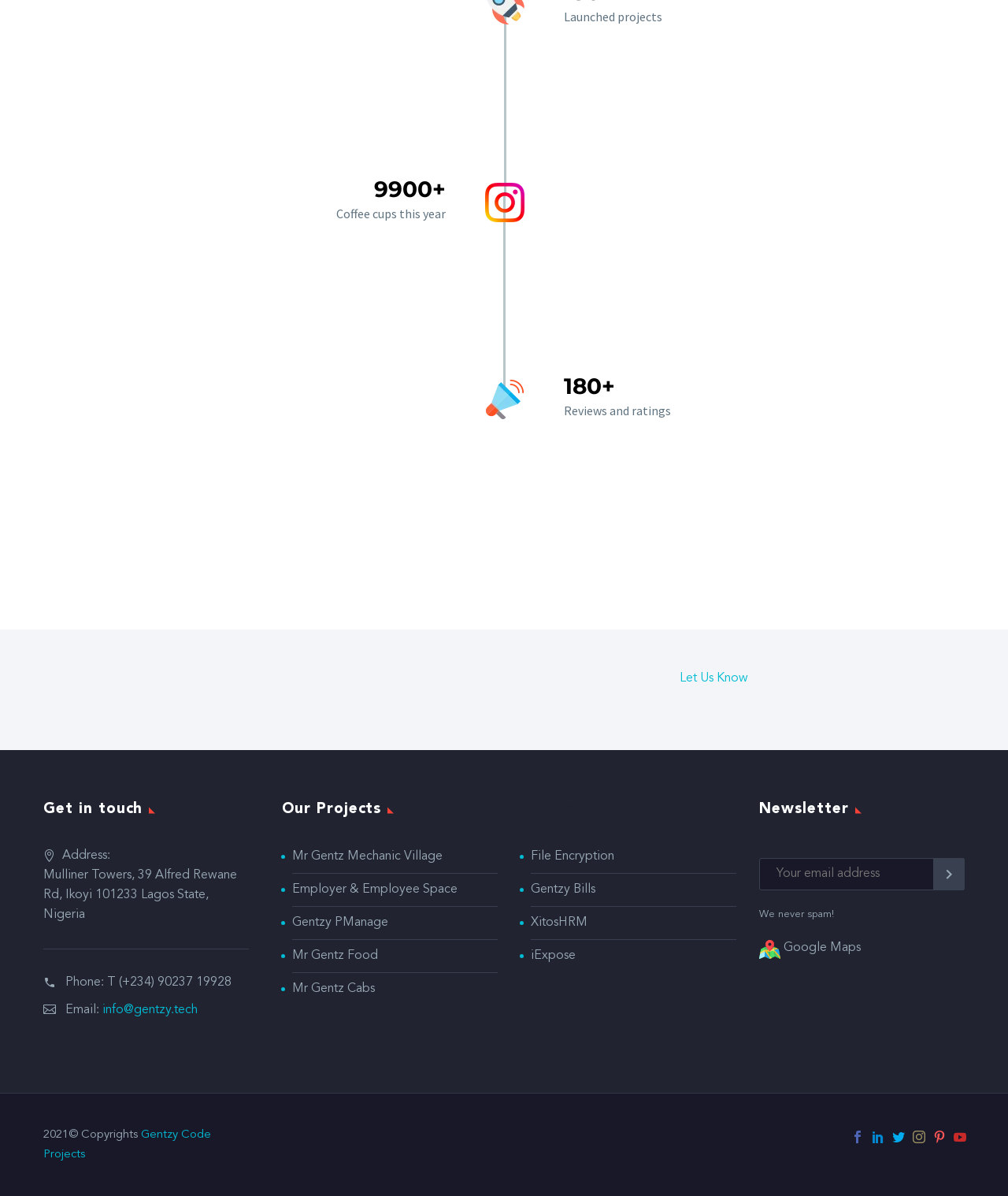Using the element description: "Google Maps", determine the bounding box coordinates. The coordinates should be in the format [left, top, right, bottom], with values between 0 and 1.

[0.753, 0.787, 0.854, 0.797]